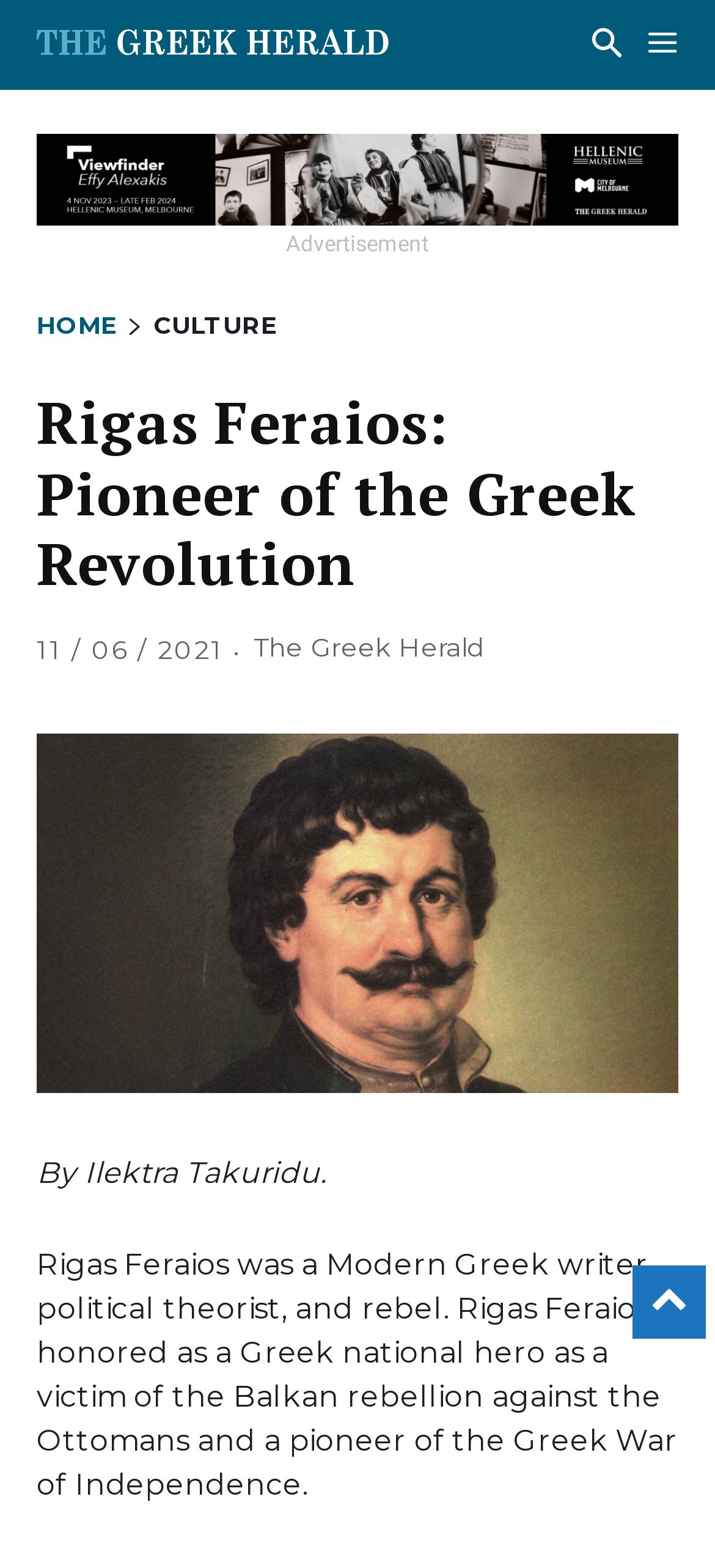What is the name of the Greek writer?
Please elaborate on the answer to the question with detailed information.

I found the answer by reading the text in the webpage, specifically the sentence 'Rigas Feraios was a Modern Greek writer, political theorist, and rebel.' which mentions the name of the Greek writer.